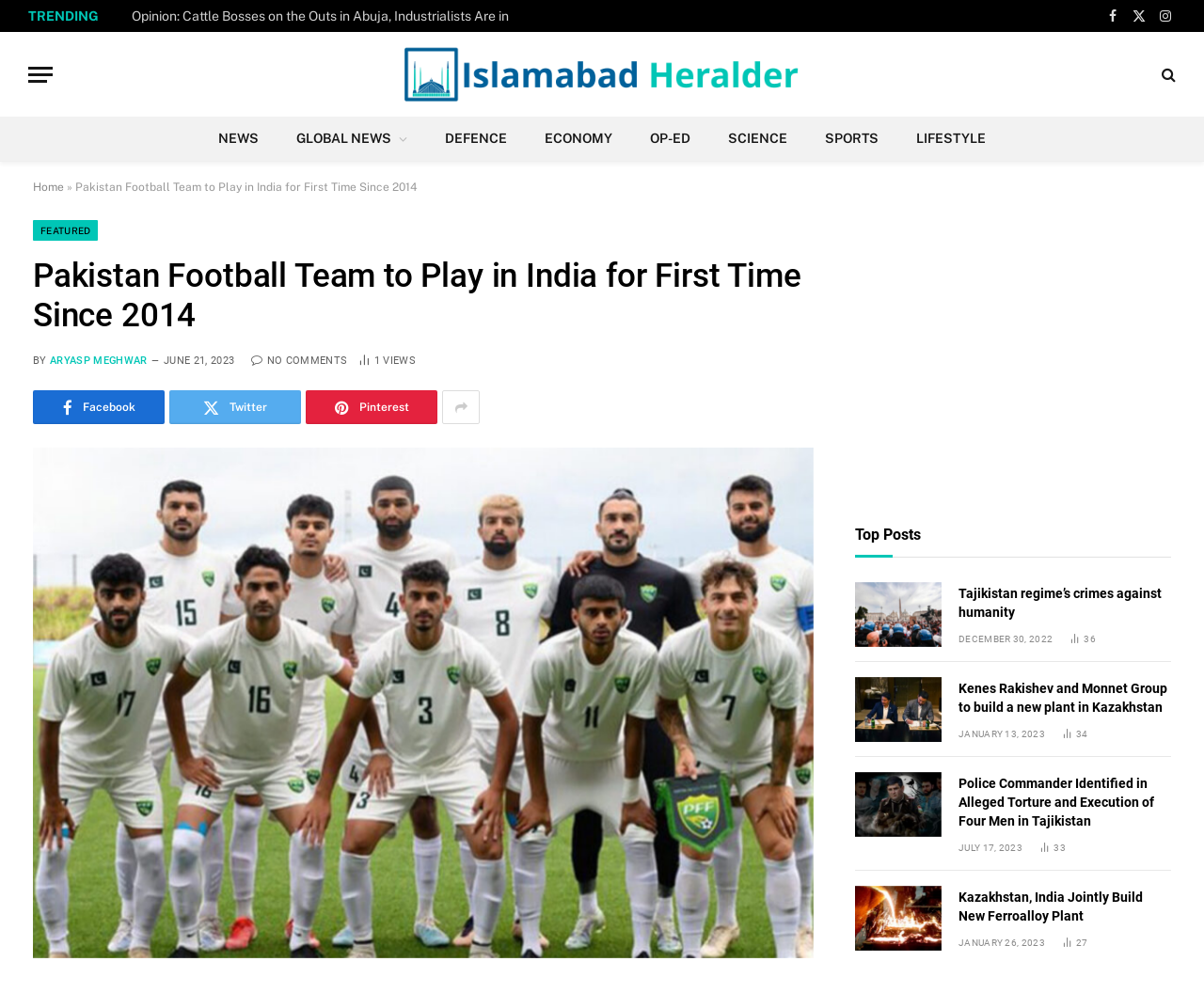How many article views does the article 'Tajikistan regime’s crimes against humanity' have?
Use the information from the image to give a detailed answer to the question.

I found the article 'Tajikistan regime’s crimes against humanity' in the 'Top Posts' section and looked for the 'Article Views' information associated with it. The text '36 Article Views' indicates that the article has 36 views.